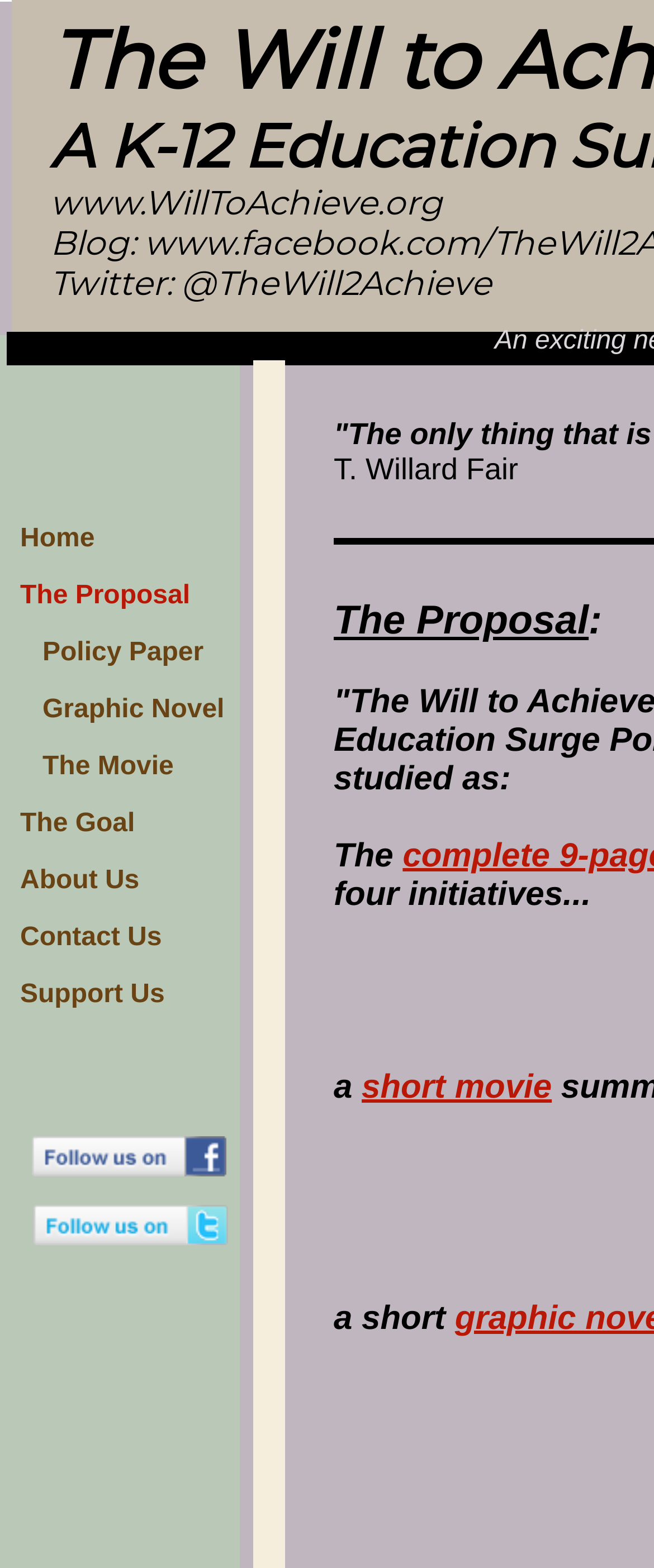What is the main navigation menu?
Please provide a single word or phrase answer based on the image.

Home, The Proposal, etc.